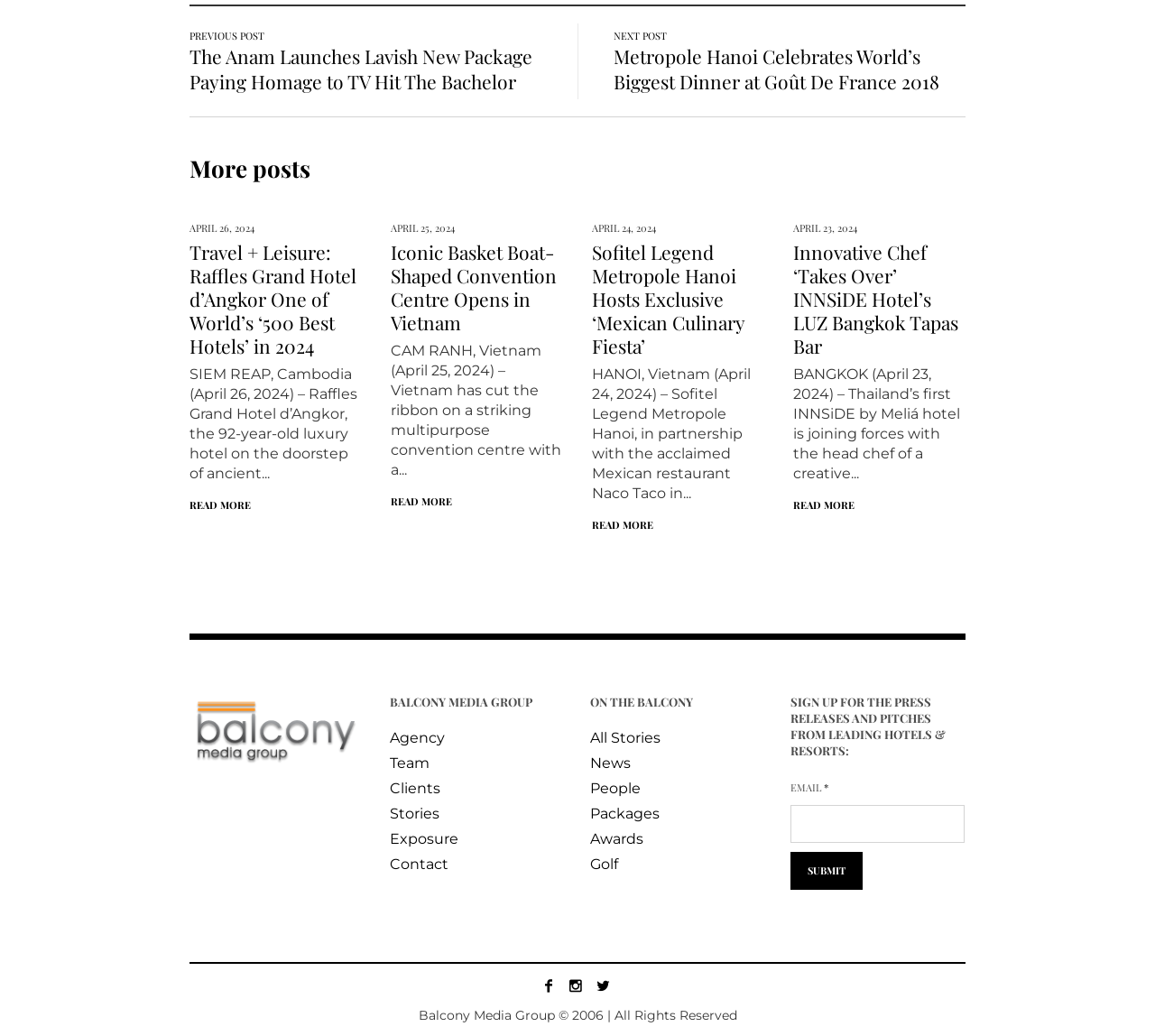Pinpoint the bounding box coordinates of the element you need to click to execute the following instruction: "Click on 'Agency'". The bounding box should be represented by four float numbers between 0 and 1, in the format [left, top, right, bottom].

[0.338, 0.704, 0.385, 0.721]